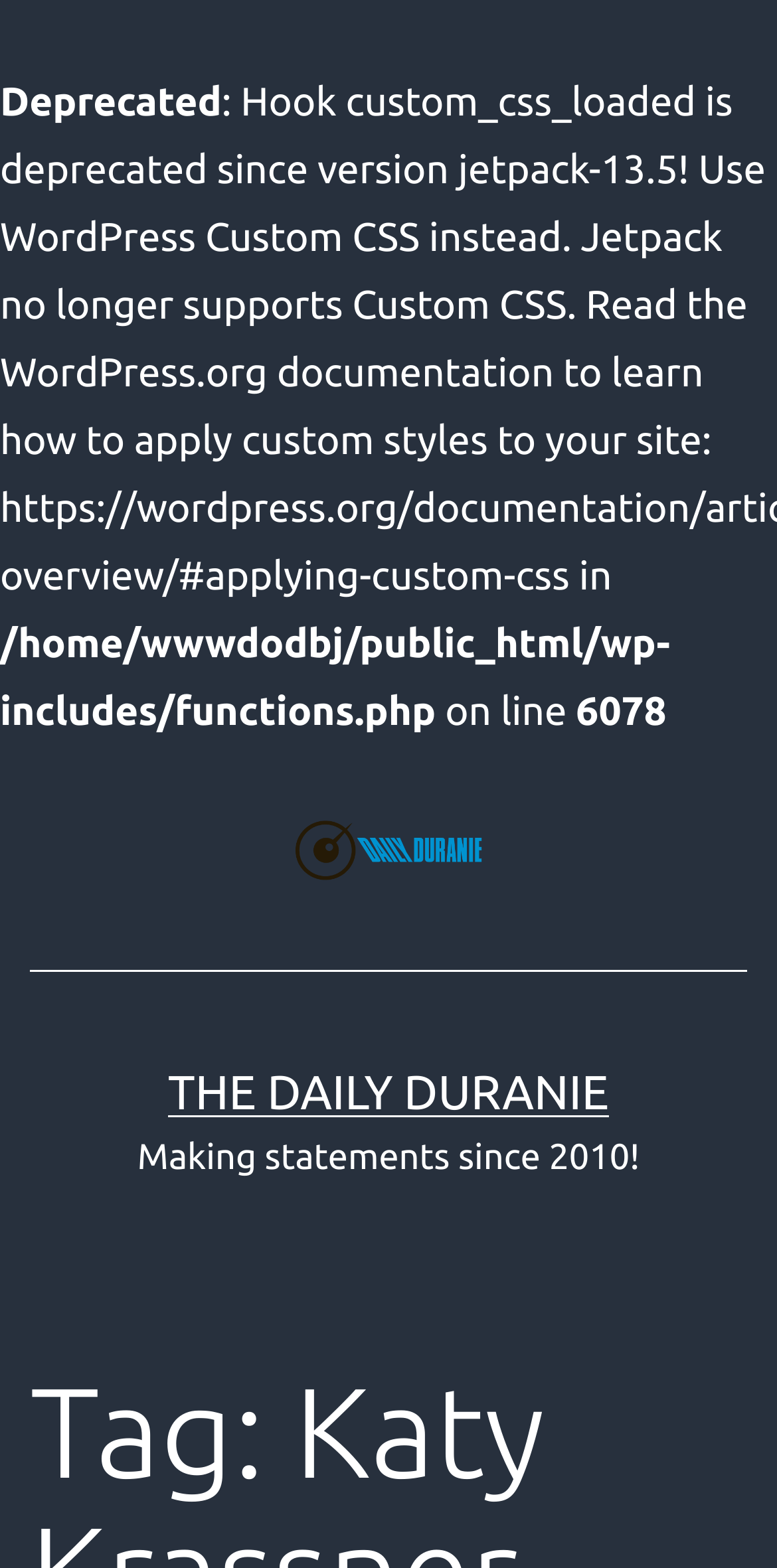What is the error message on the webpage?
Refer to the image and provide a detailed answer to the question.

I identified the error message by looking at the StaticText element with the text 'Deprecated', which is located at the top of the webpage.